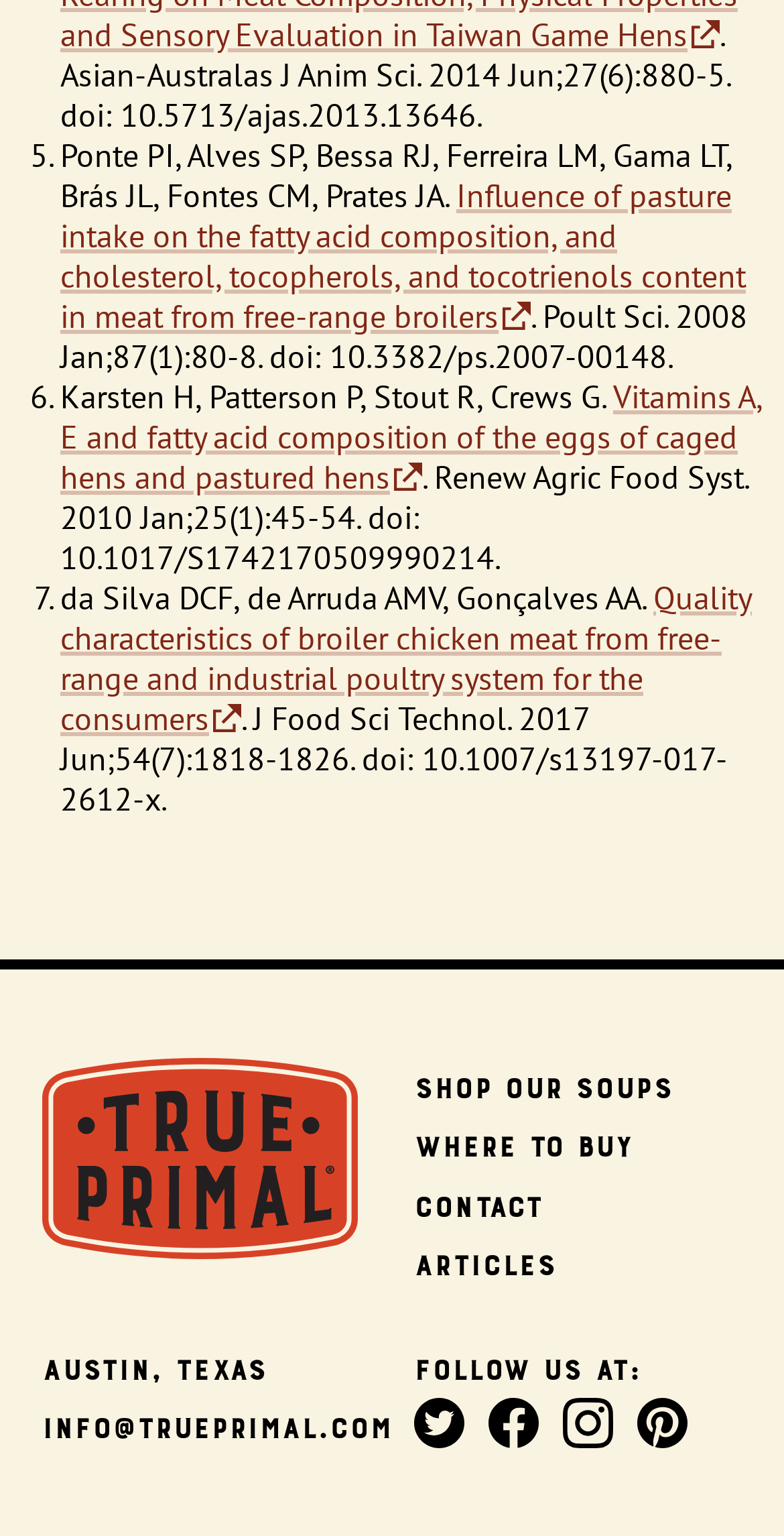How many links are in the references section?
Refer to the image and provide a detailed answer to the question.

I counted the number of links in the references section, which includes 'Influence of pasture intake on the fatty acid composition, and cholesterol, tocopherols, and tocotrienols content in meat from free-range broilers', 'Vitamins A, E and fatty acid composition of the eggs of caged hens and pastured hens', and 'Quality characteristics of broiler chicken meat from free-range and industrial poultry system for the consumers'.